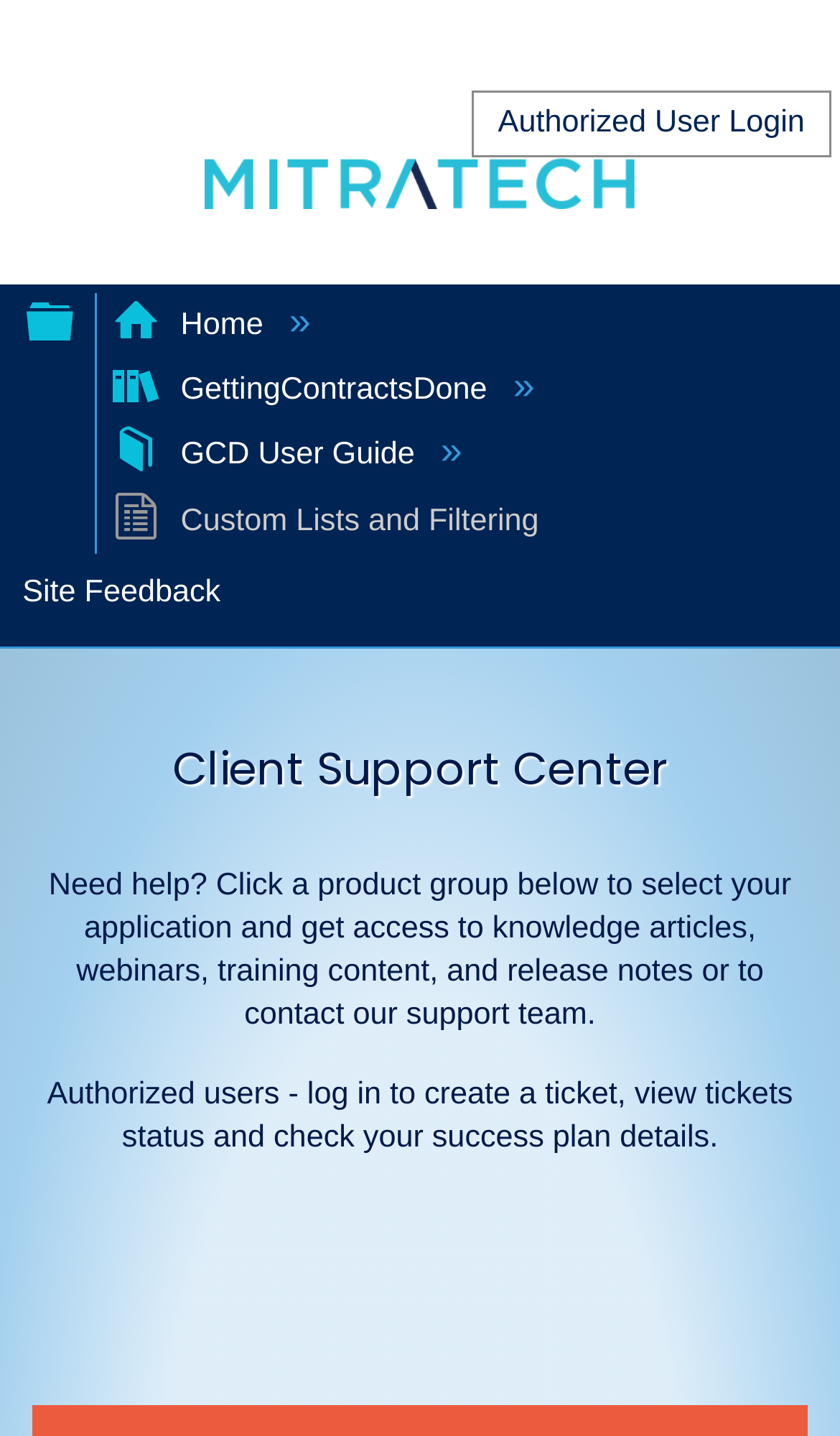Explain the webpage in detail, including its primary components.

The webpage is titled "Custom Lists and Filtering - Mitratech Success Center". At the top right corner, there is a button labeled "Authorized User Login". Above this button, there is a header section containing a link to the Mitratech logo, which is an image. 

To the left of the header section, there is a button with an icon to expand or collapse the global hierarchy. Below this button, there are three links: "Home", "Getting Contracts Done", and "GCD User Guide". 

The main content of the webpage starts with a heading "Custom Lists and Filtering" followed by a brief description of the feature. Below this, there is a link to "Site Feedback". 

The main section of the webpage is divided into two parts. The first part has a heading "Client Support Center" and provides a brief description of the support resources available, including knowledge articles, webinars, training content, and release notes. 

The second part is addressed to authorized users, providing information on how to log in to create a ticket, view ticket status, and access success plan details. At the very bottom of the webpage, there is a small, empty space.